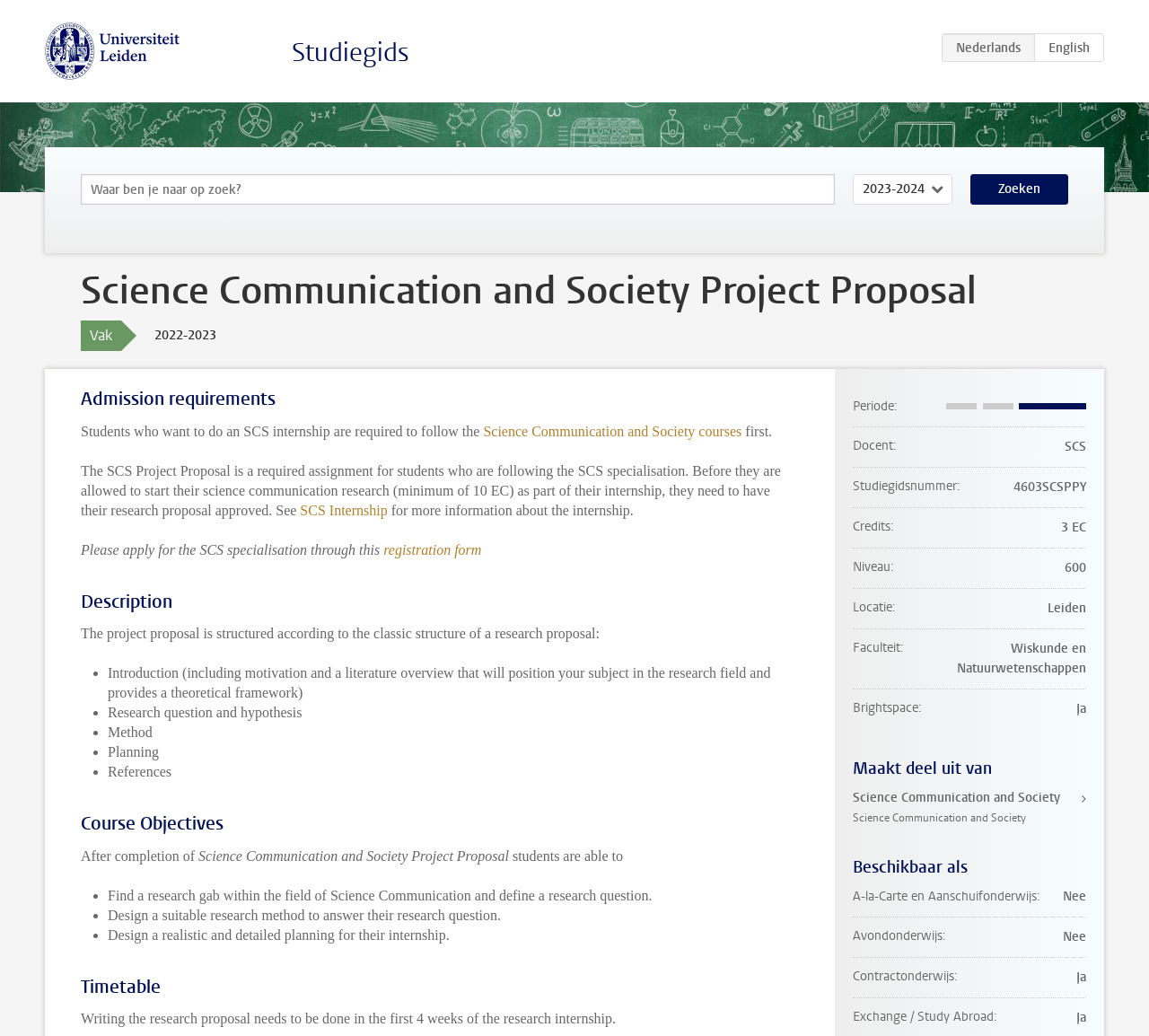Describe all significant elements and features of the webpage.

The webpage is about the Science Communication and Society Project Proposal for the 2022-2023 academic year at Leiden University. At the top of the page, there is a logo of Leiden University, accompanied by a link to the university's website. Below the logo, there are links to the Studiegids (Study Guide) and a language selection option (EN English).

The main content of the page is divided into several sections. The first section is an introduction to the Science Communication and Society Project Proposal, which includes a heading, a brief description, and some admission requirements. The admission requirements mention that students need to follow specific courses and have their research proposal approved before starting their internship.

The next section is about the description of the project proposal, which outlines the classic structure of a research proposal, including introduction, research question and hypothesis, method, planning, and references.

Following this, there is a section on course objectives, which lists the skills students are expected to acquire after completing the project proposal, such as finding a research gap, designing a research method, and creating a realistic planning for their internship.

The timetable section informs students that they need to write their research proposal within the first four weeks of their research internship.

On the right side of the page, there is a description list that provides additional information about the course, including the period, instructor, study guide number, credits, level, location, faculty, and whether it is available on Brightspace.

Finally, there are two more sections: "Maakt deel uit van" (Part of) and "Beschikbaar als" (Available as), which provide links to related courses and programs.